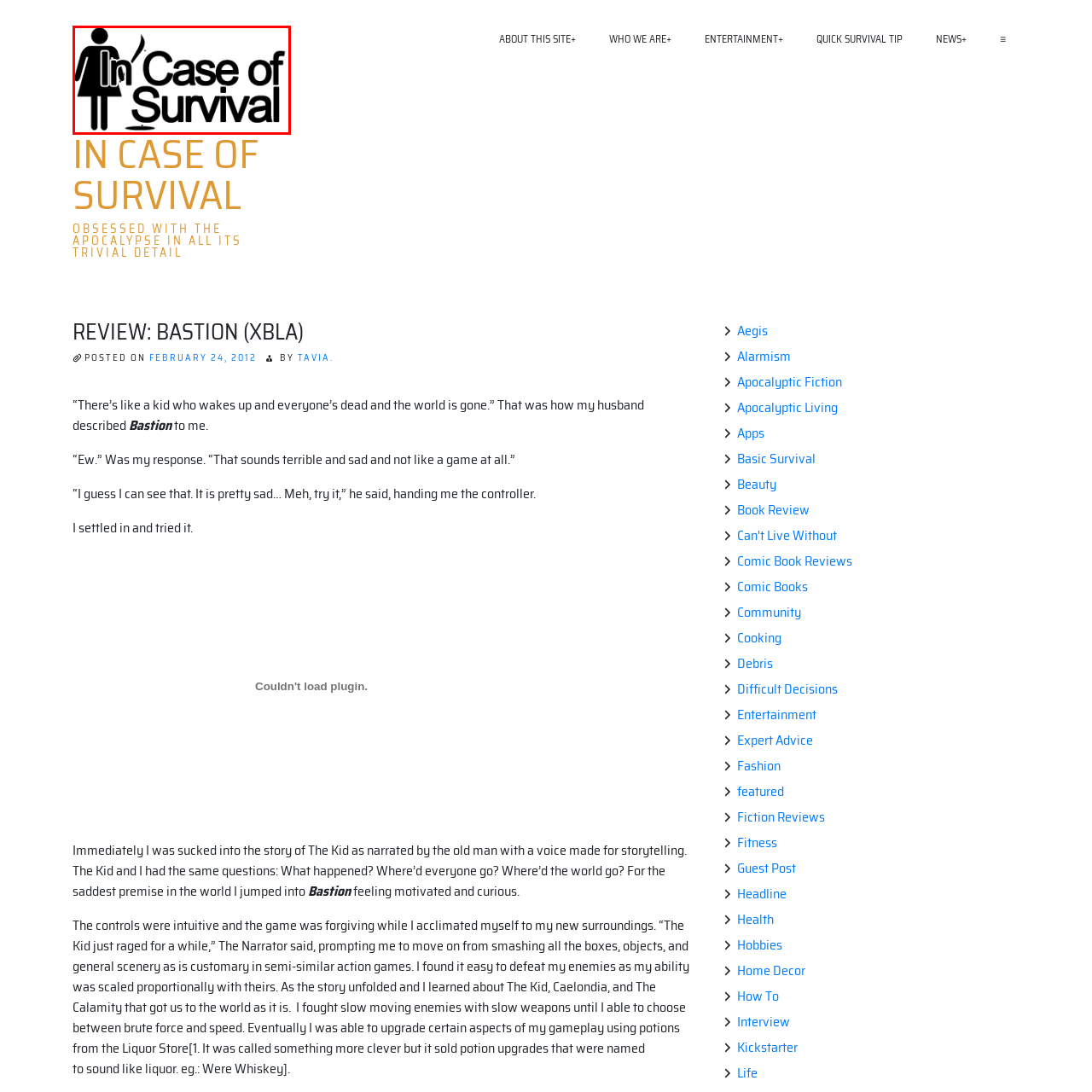Concentrate on the image area surrounded by the red border and answer the following question comprehensively: Is the symbol of a woman holding a drink above the text?

According to the caption, the symbol of a woman holding a drink is a 'playful symbol' that adds a unique touch, but it is not positioned above the text. Instead, the text 'In Case of' is above the larger phrase 'Survival'.